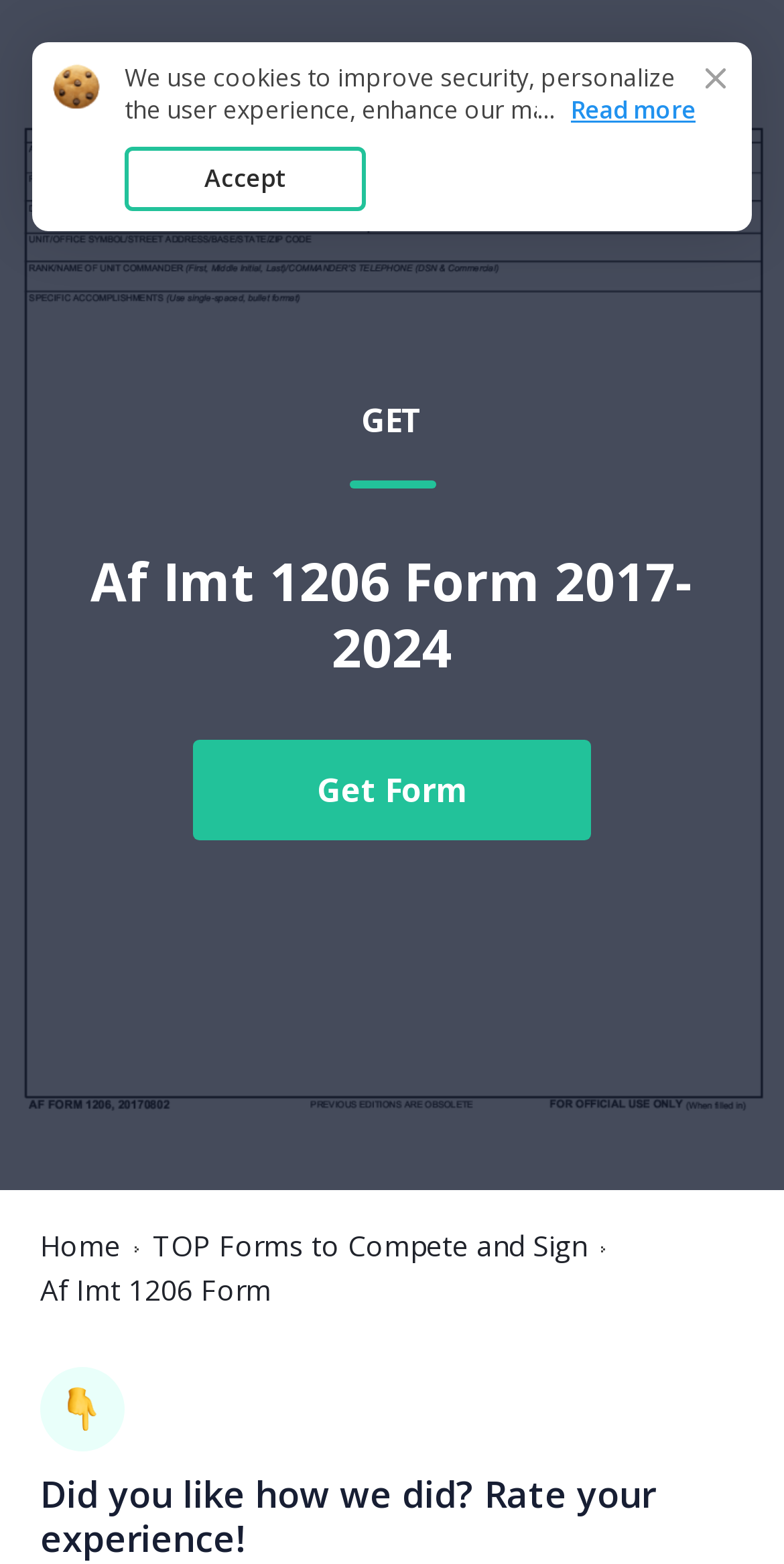What is the link 'here' pointing to?
Provide a short answer using one word or a brief phrase based on the image.

Cookie Policy